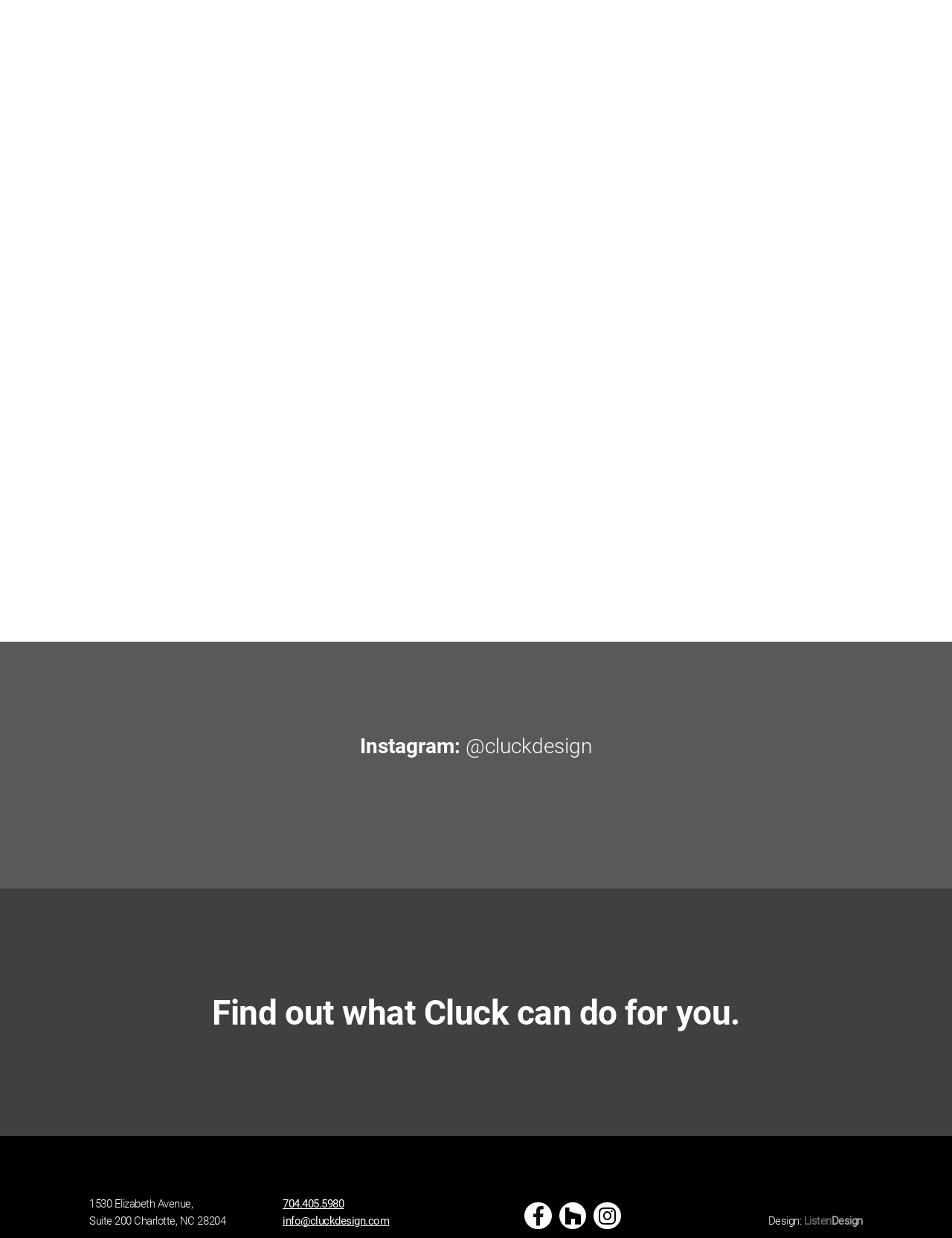Using the format (top-left x, top-left y, bottom-right x, bottom-right y), provide the bounding box coordinates for the described UI element. All values should be floating point numbers between 0 and 1: Instagram: @cluckdesign

[0.378, 0.593, 0.622, 0.613]